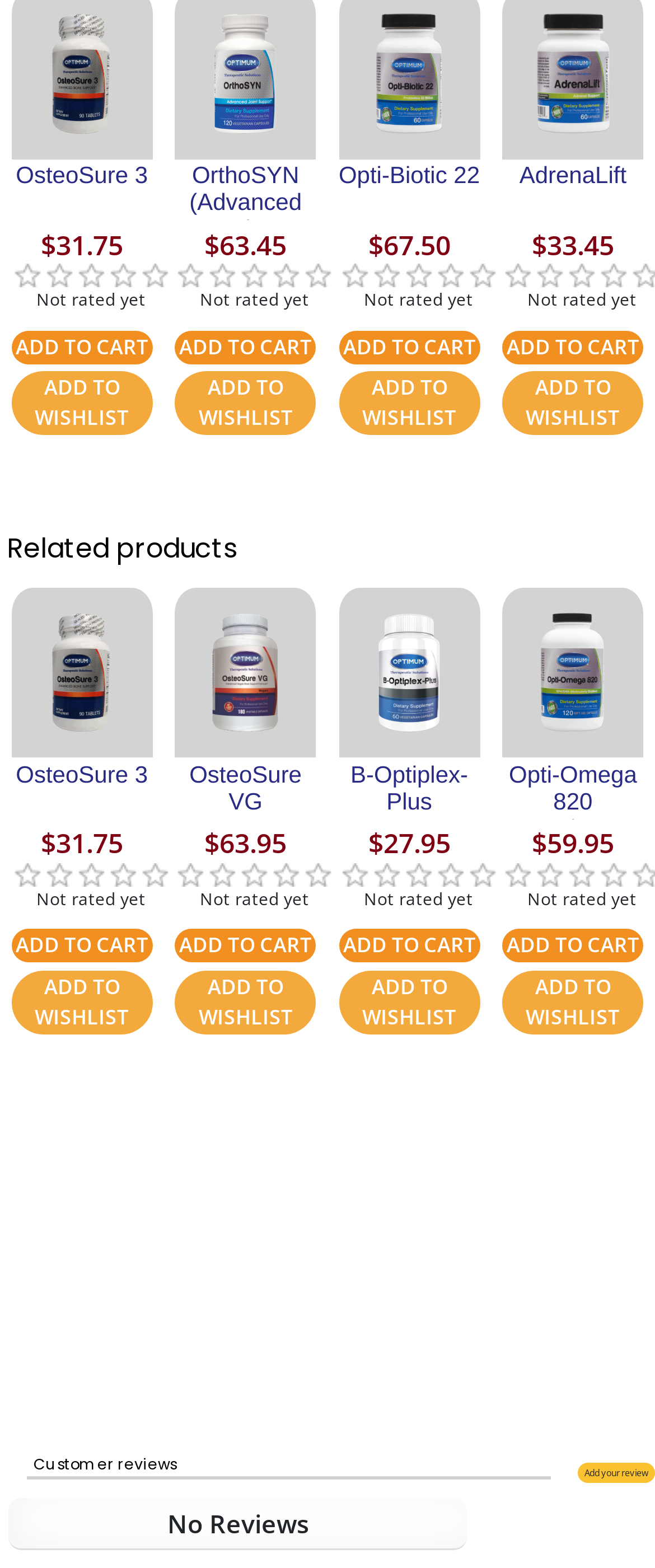Can you identify the bounding box coordinates of the clickable region needed to carry out this instruction: 'Add OsteoSure VG Supplement to cart'? The coordinates should be four float numbers within the range of 0 to 1, stated as [left, top, right, bottom].

[0.267, 0.593, 0.483, 0.614]